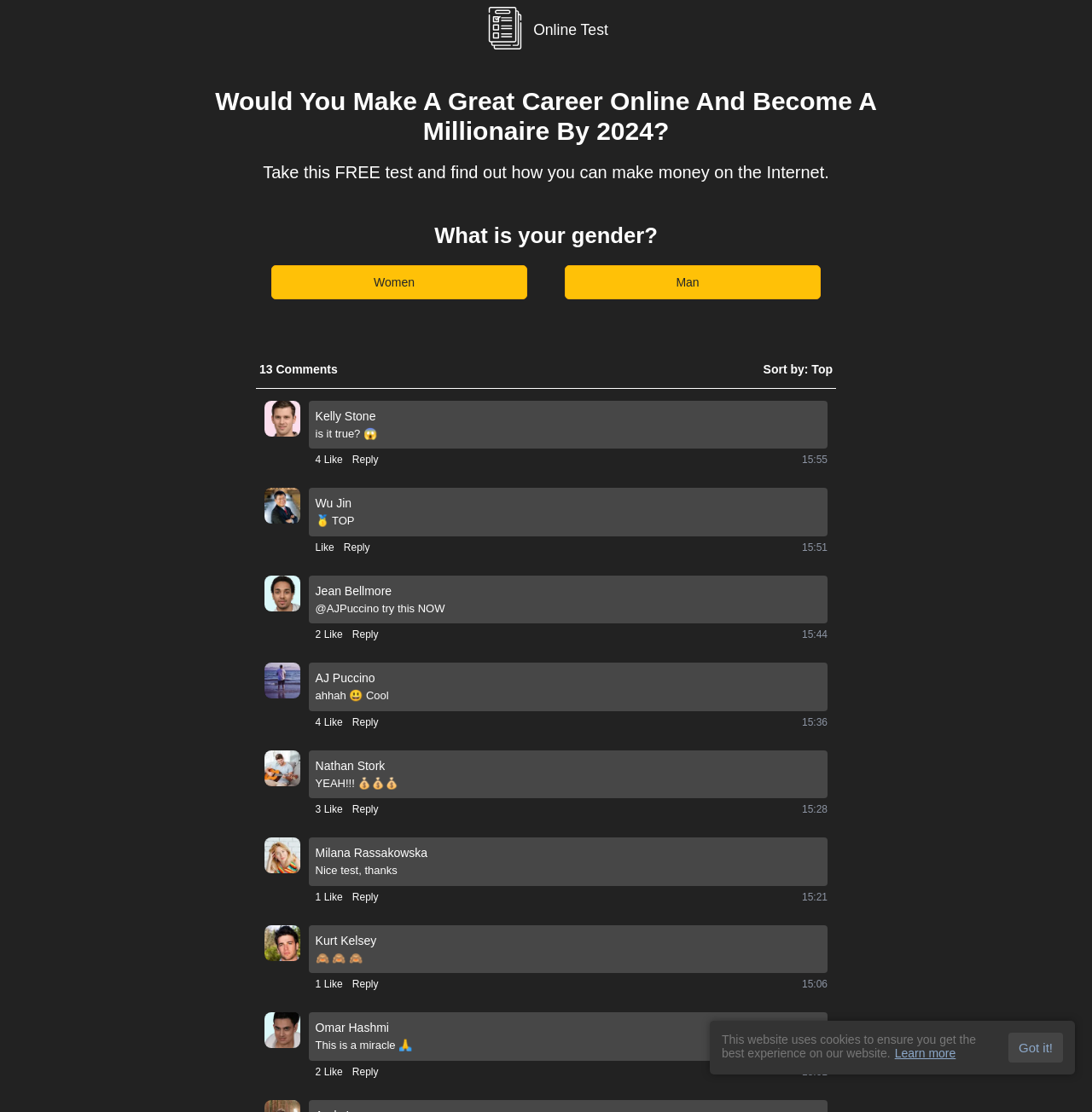Pinpoint the bounding box coordinates of the element you need to click to execute the following instruction: "Click the 'Learn more' link". The bounding box should be represented by four float numbers between 0 and 1, in the format [left, top, right, bottom].

[0.819, 0.941, 0.875, 0.953]